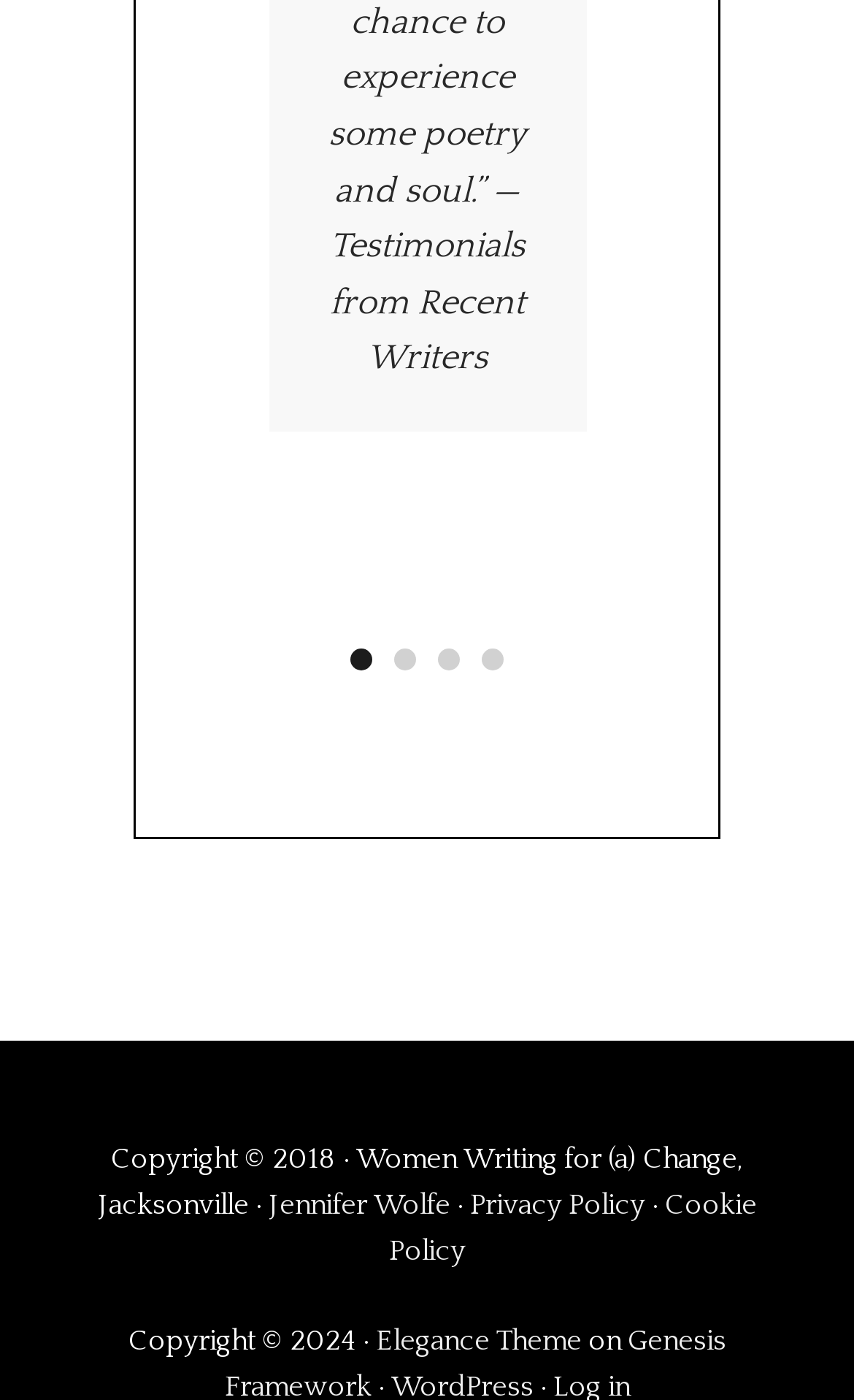Identify the bounding box coordinates for the region of the element that should be clicked to carry out the instruction: "Go to slide 1". The bounding box coordinates should be four float numbers between 0 and 1, i.e., [left, top, right, bottom].

[0.41, 0.463, 0.436, 0.479]